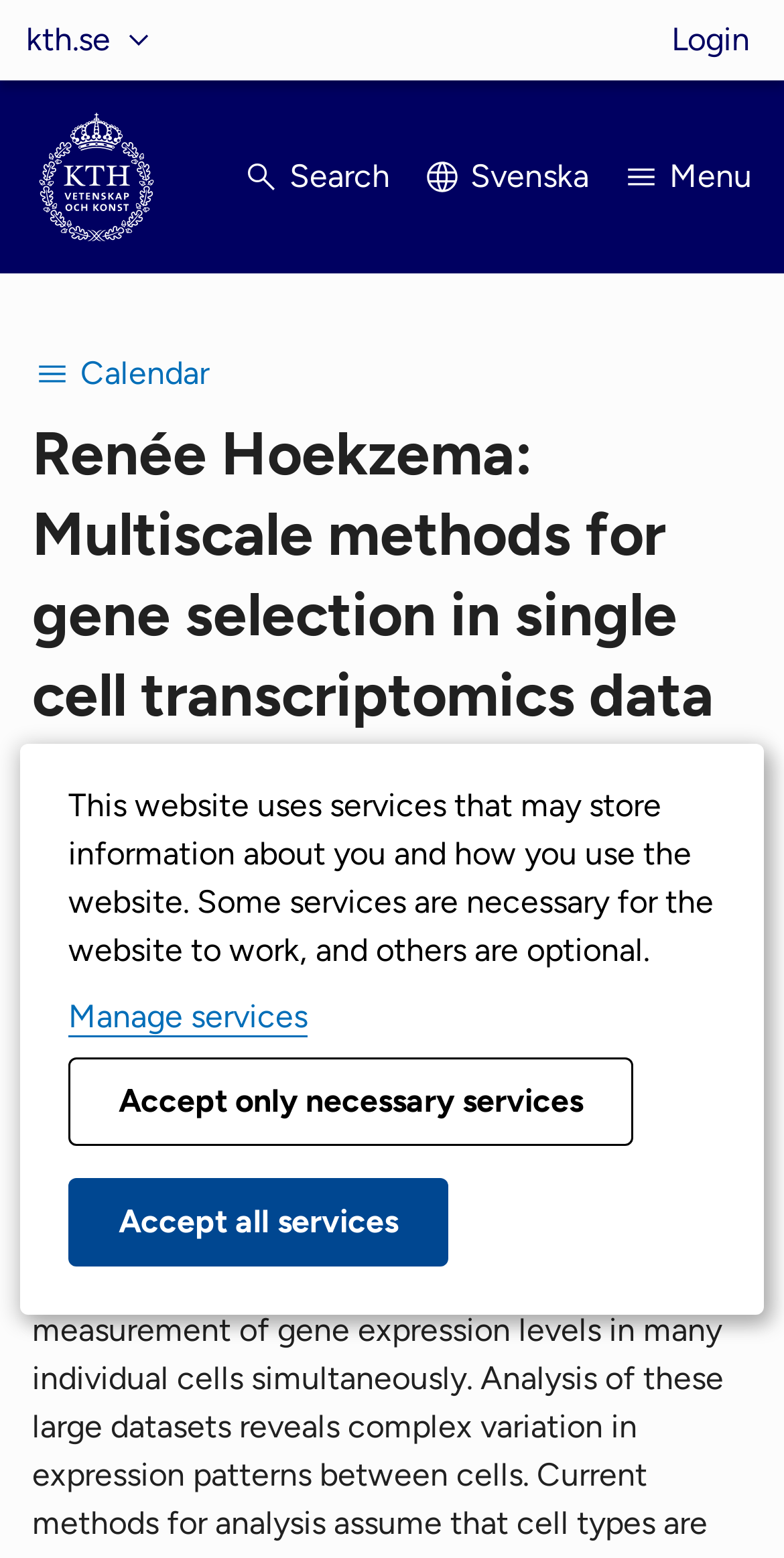Give the bounding box coordinates for the element described by: "Accept only necessary services".

[0.087, 0.679, 0.808, 0.735]